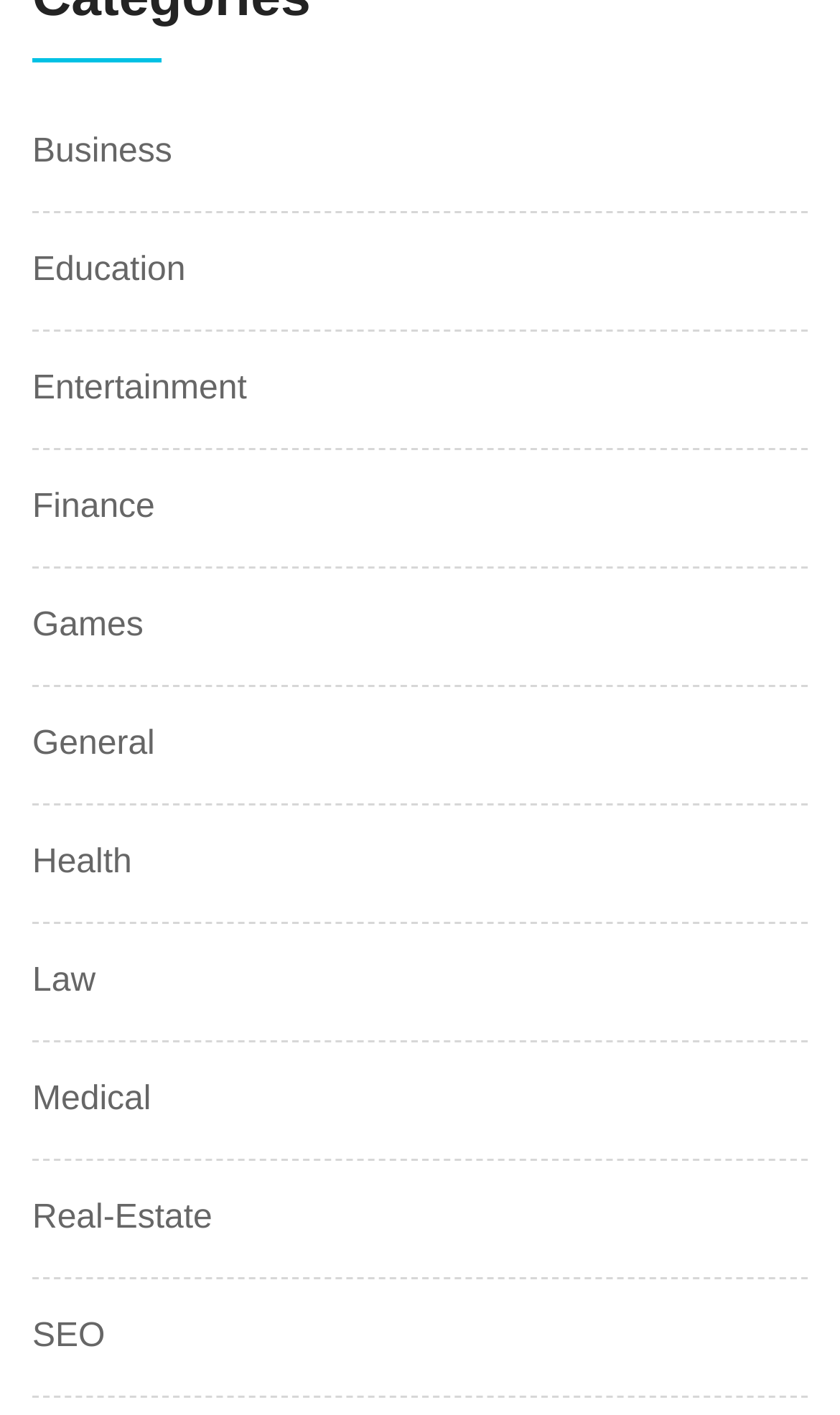For the element described, predict the bounding box coordinates as (top-left x, top-left y, bottom-right x, bottom-right y). All values should be between 0 and 1. Element description: Education

[0.038, 0.177, 0.221, 0.203]